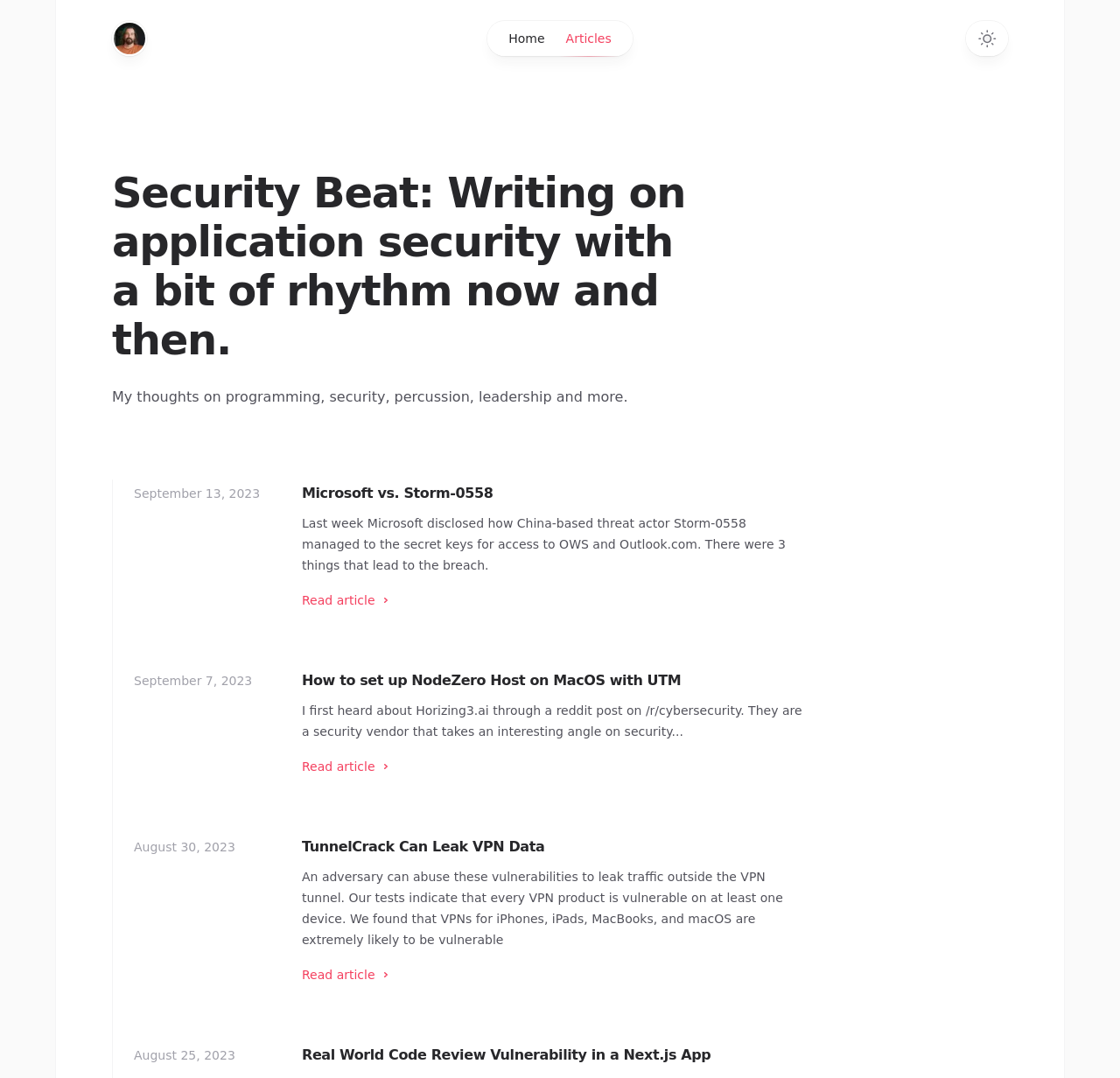Find the bounding box coordinates for the UI element that matches this description: "TunnelCrack Can Leak VPN Data".

[0.27, 0.778, 0.486, 0.793]